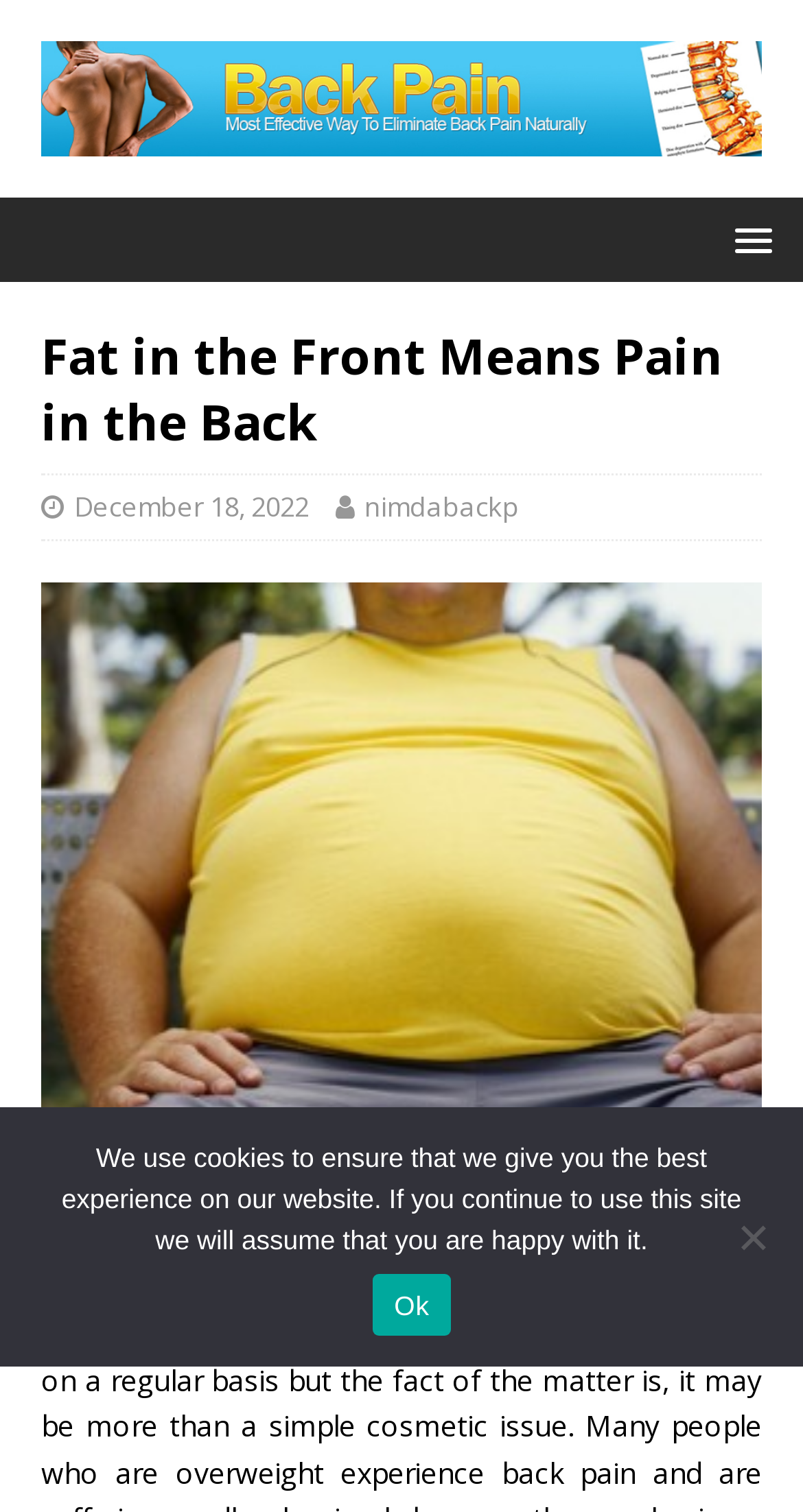Mark the bounding box of the element that matches the following description: "Ok".

[0.465, 0.843, 0.56, 0.883]